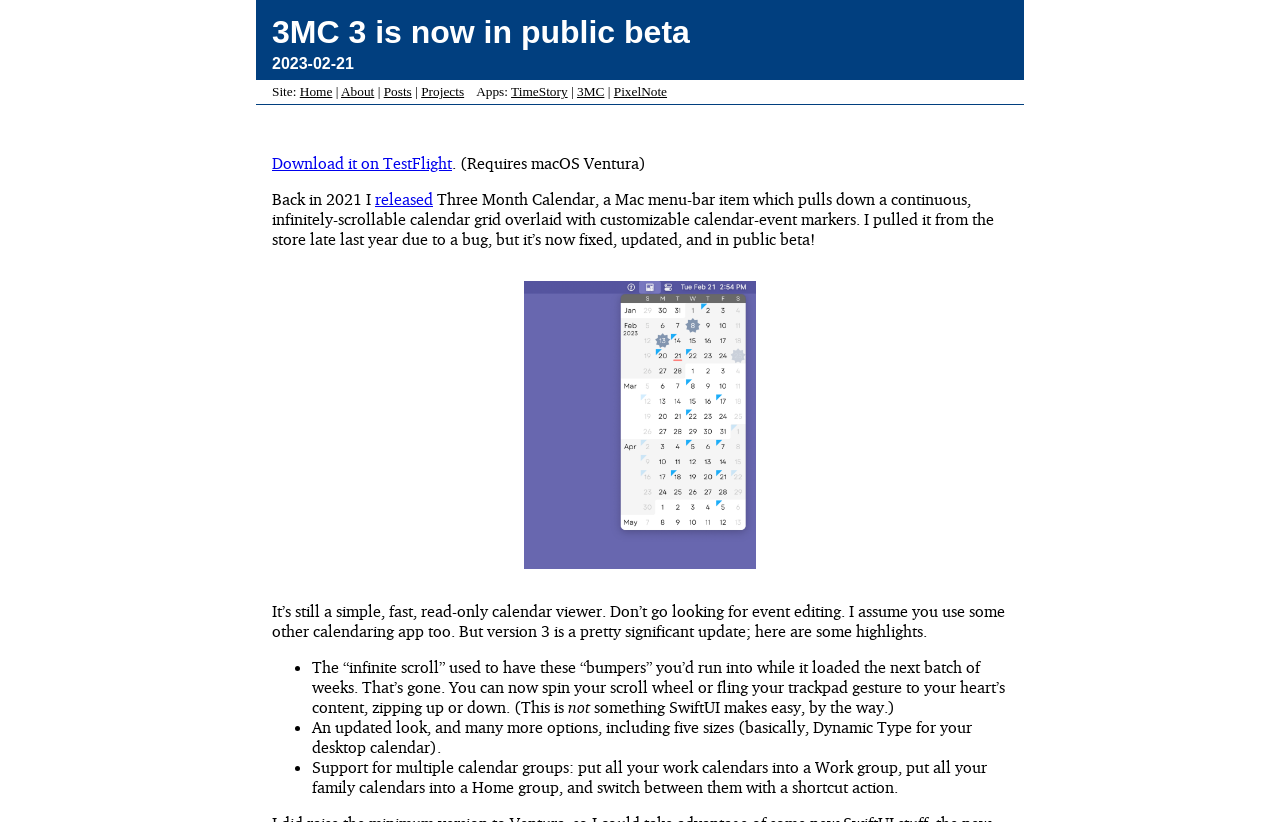How many calendar-event markers can be customized?
Use the image to answer the question with a single word or phrase.

Not specified